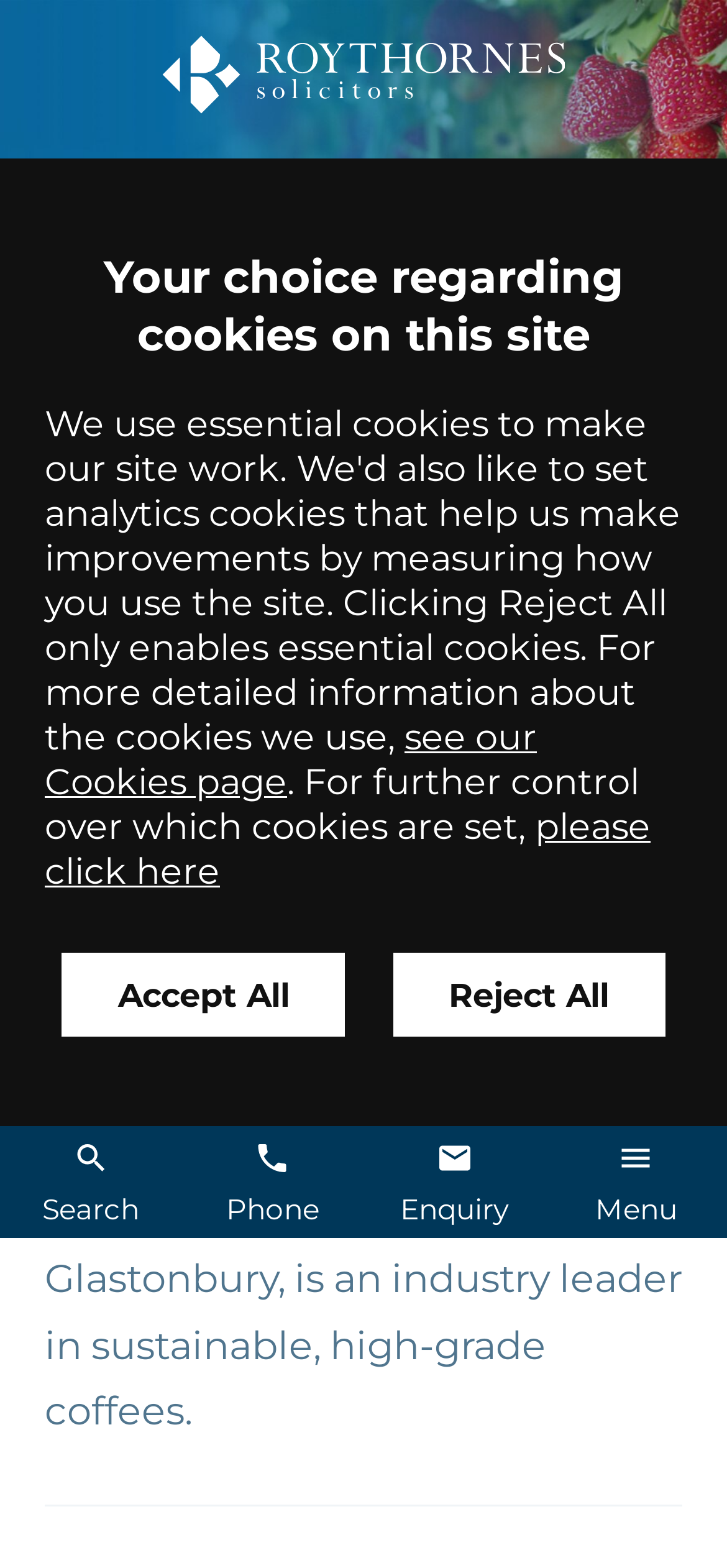What is the name of Greg Campher's company?
Please respond to the question with a detailed and well-explained answer.

I found the answer by reading the static text element that describes Greg Campher, which mentions 'His company, Easy Jose Coffee, based just outside of Glastonbury, is an industry leader in sustainable, high-grade coffees.'